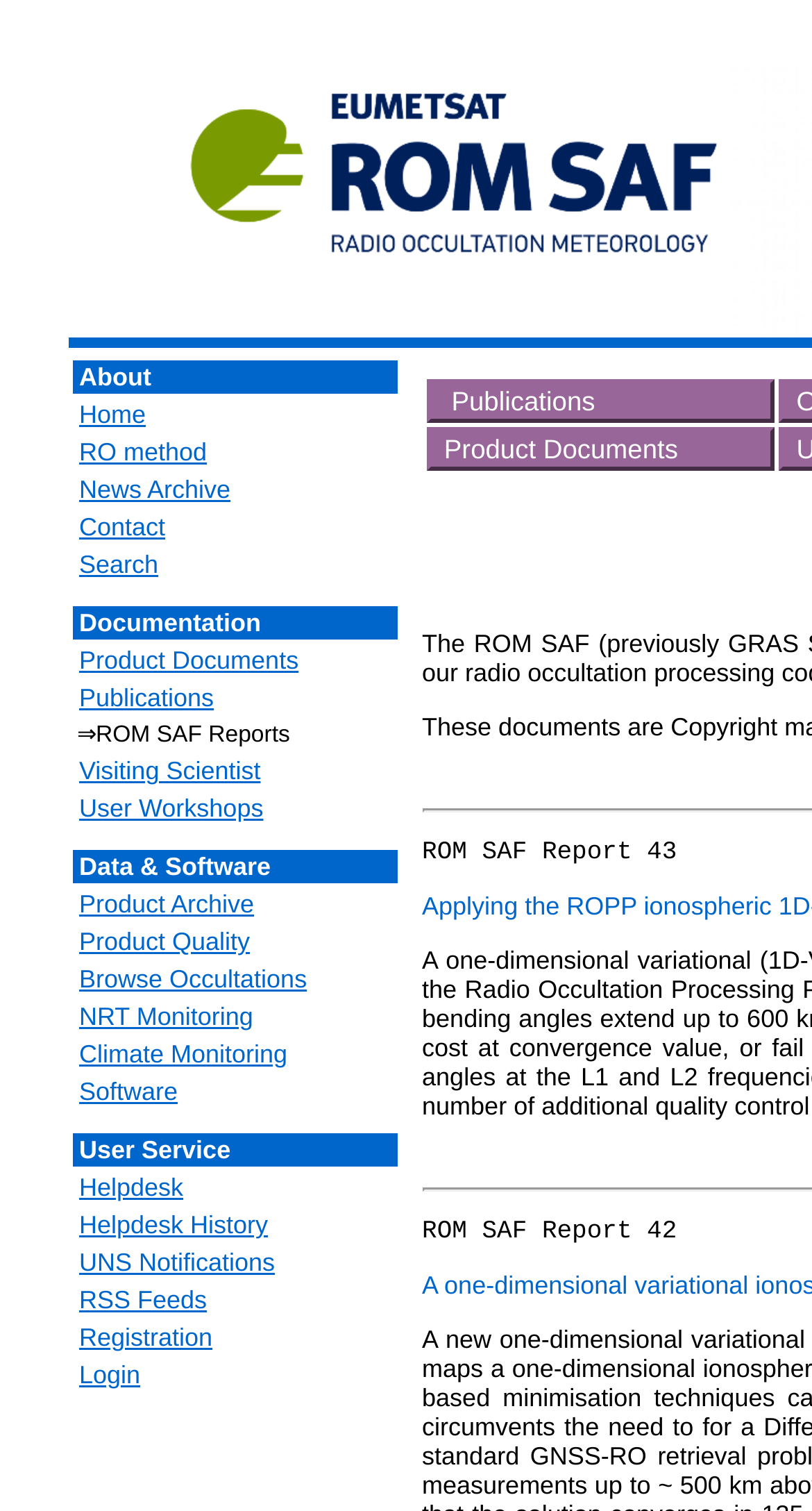Generate the title text from the webpage.

ROM SAF Reports